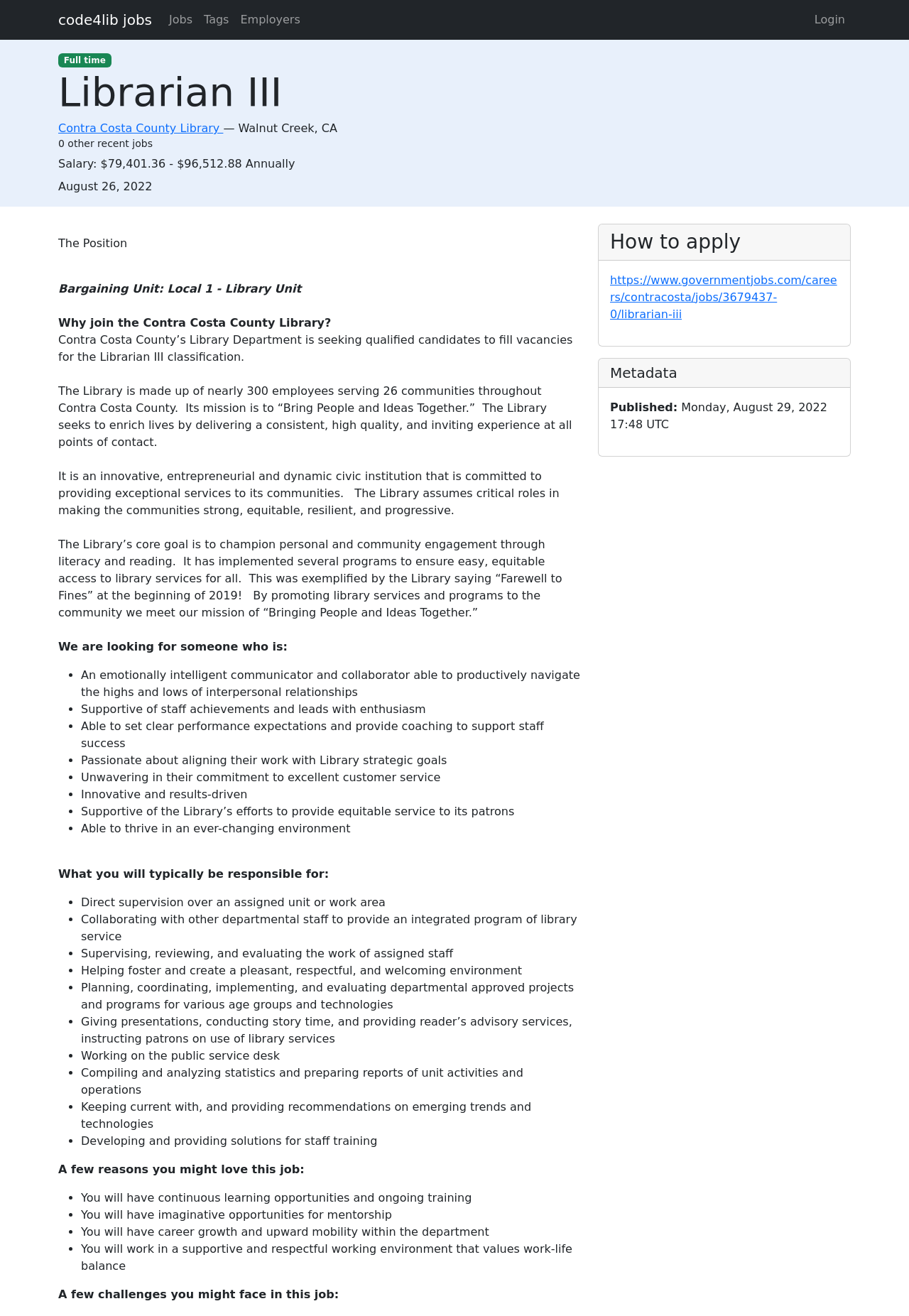Please reply to the following question using a single word or phrase: 
What is the job title of the position?

Librarian III